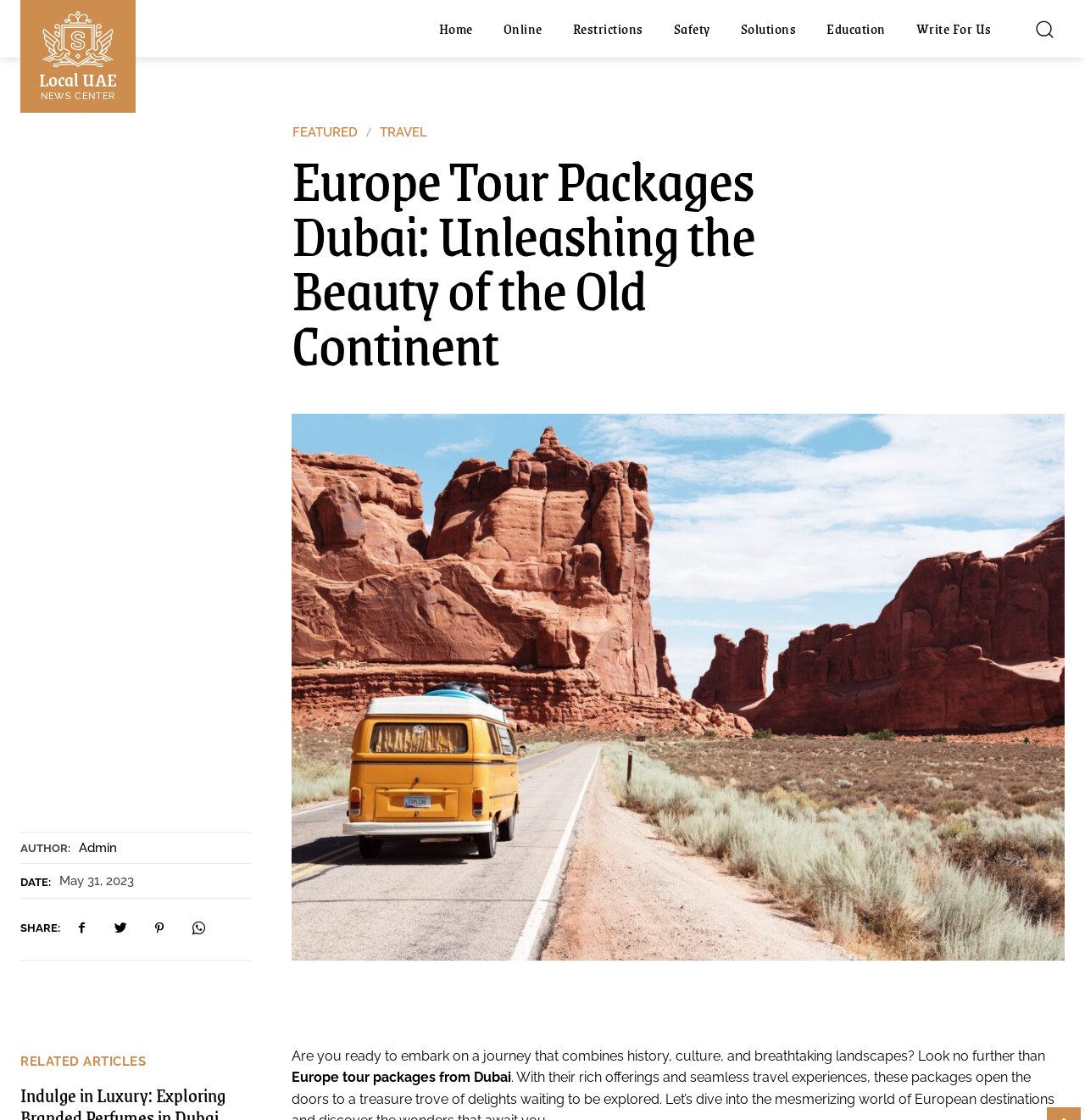Identify the webpage's primary heading and generate its text.

Europe Tour Packages Dubai: Unleashing the Beauty of the Old Continent